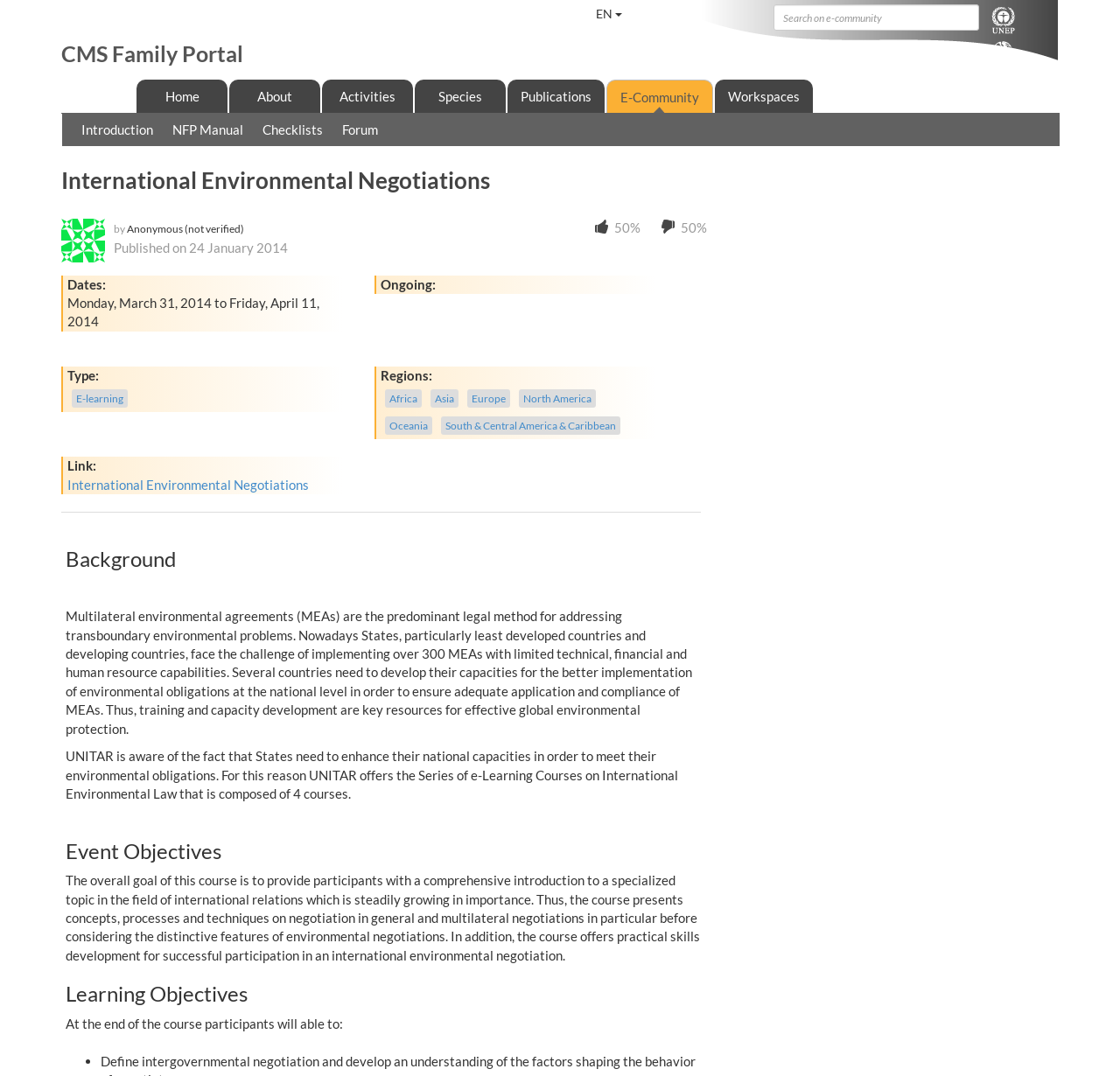Using the description: "EN", identify the bounding box of the corresponding UI element in the screenshot.

[0.522, 0.0, 0.564, 0.026]